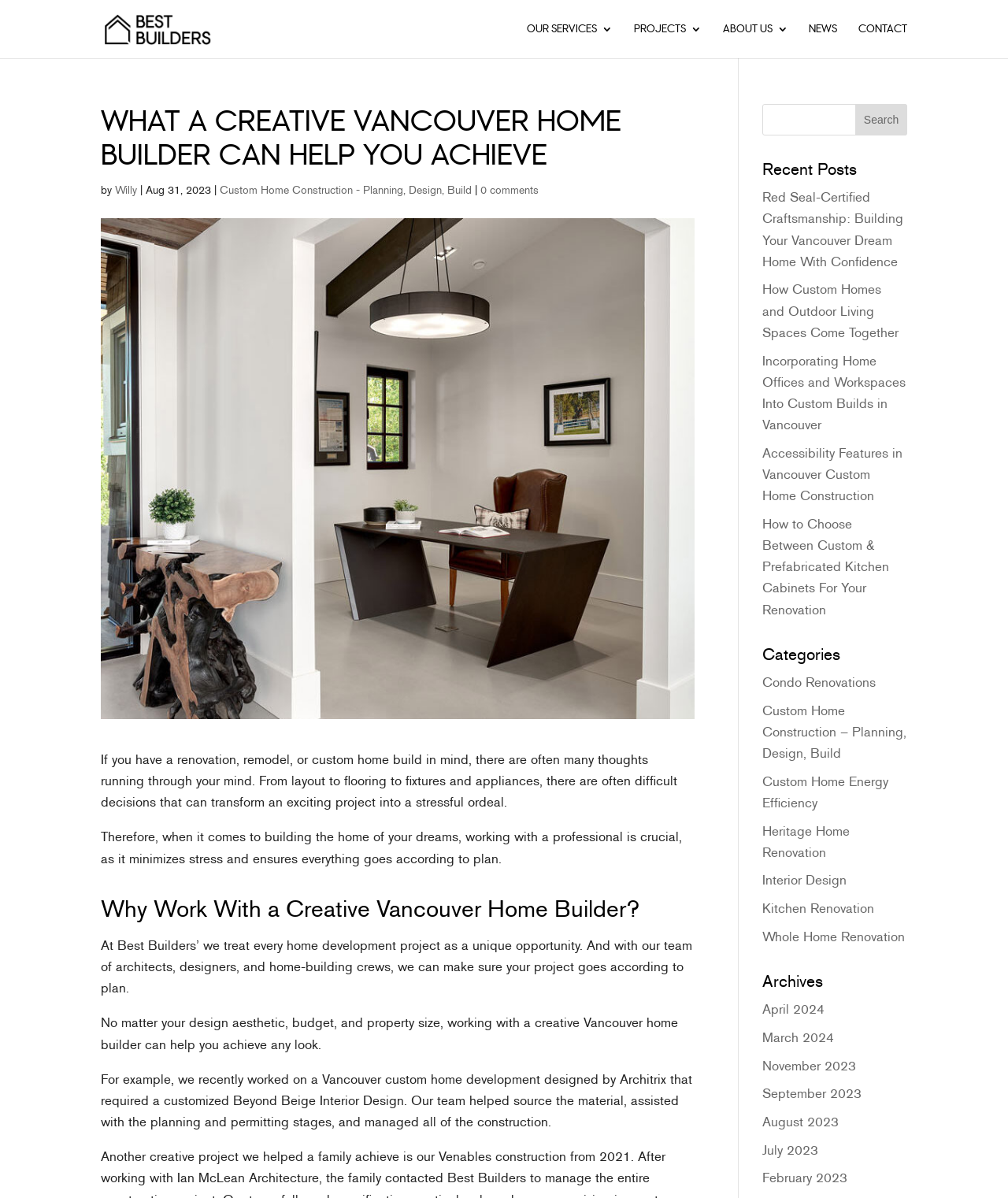Identify the bounding box coordinates of the region that should be clicked to execute the following instruction: "View the GRAPH SEARCH page".

None